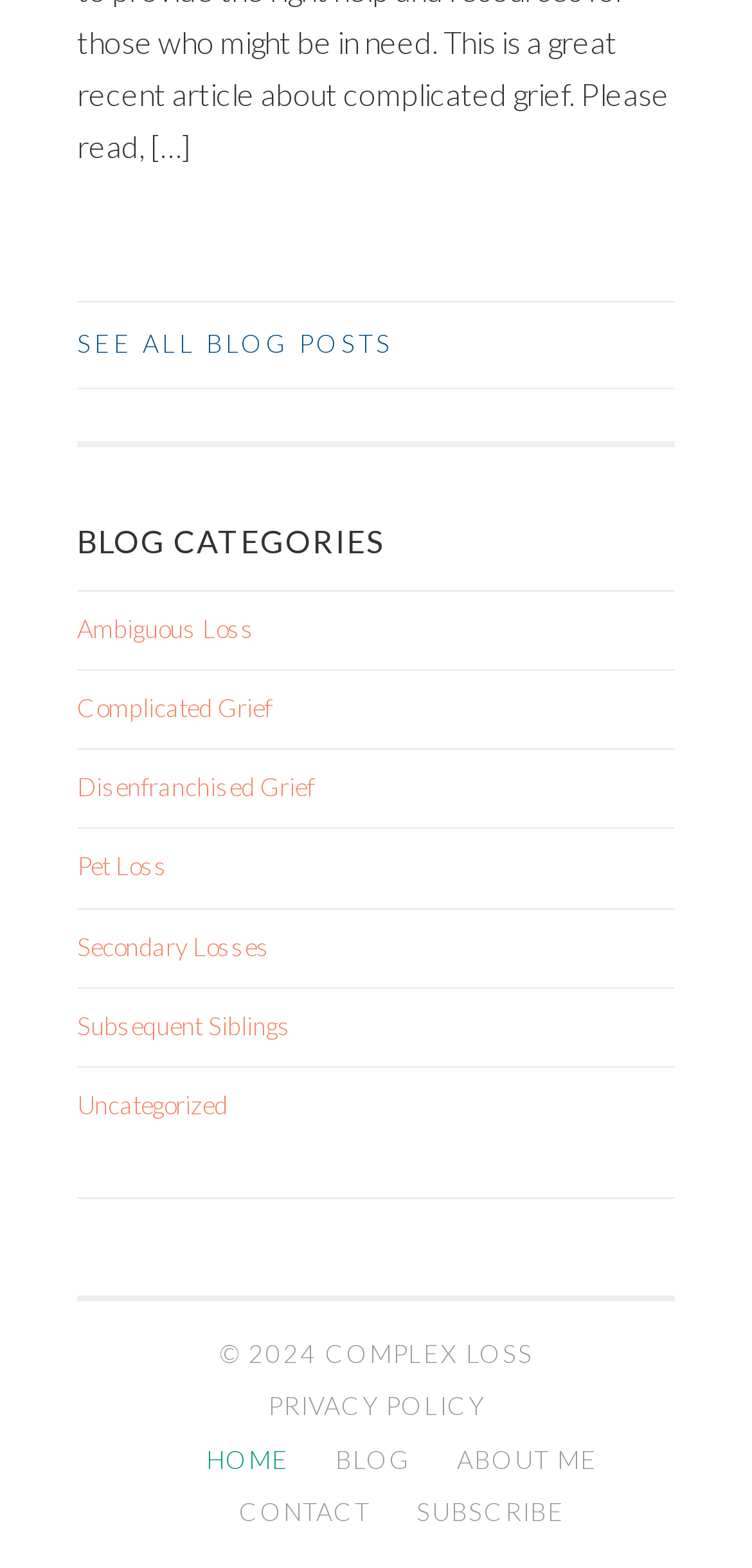Please identify the bounding box coordinates of where to click in order to follow the instruction: "go to home page".

[0.249, 0.92, 0.41, 0.94]